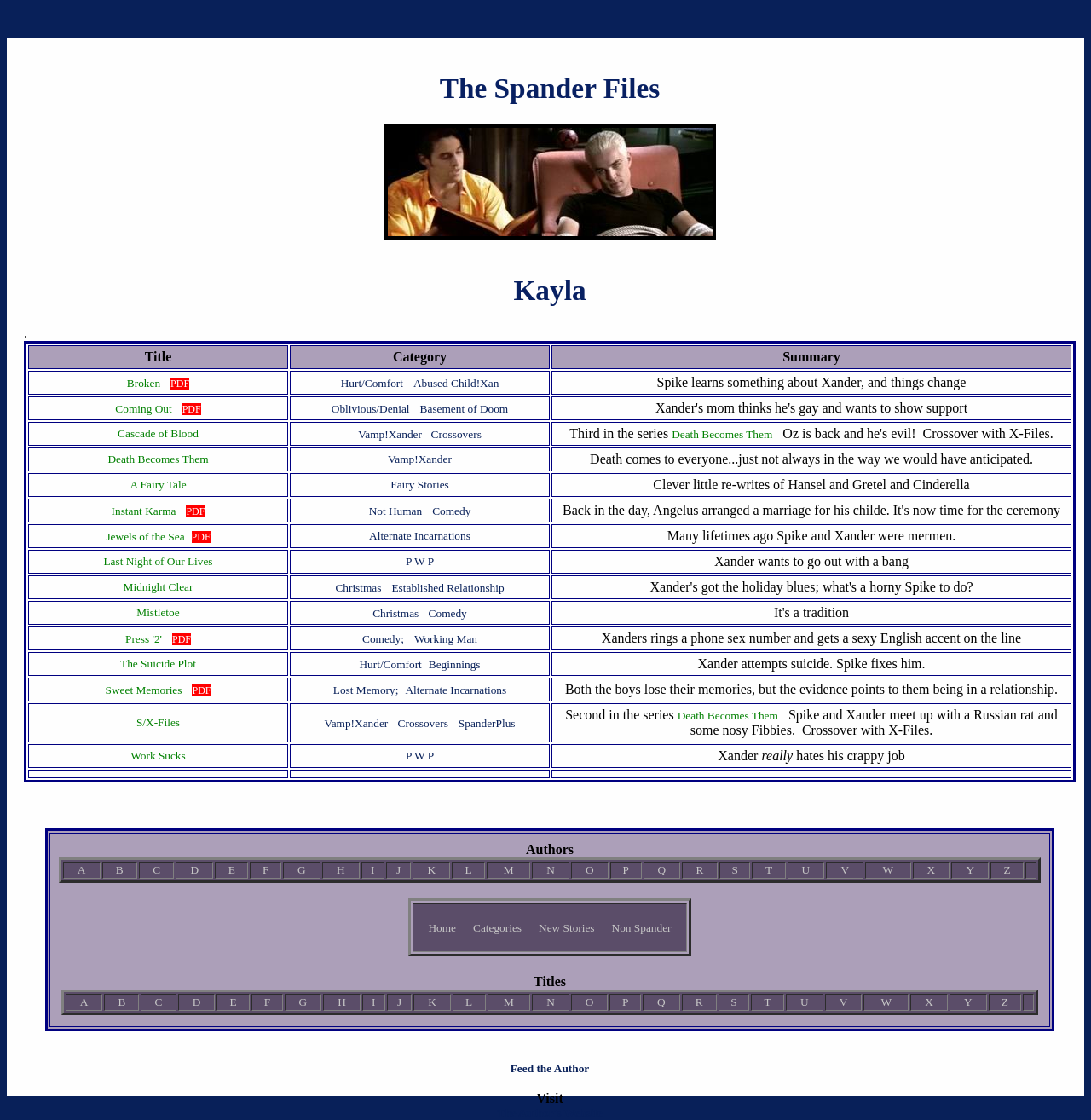Extract the main heading from the webpage content.

The Spander Files